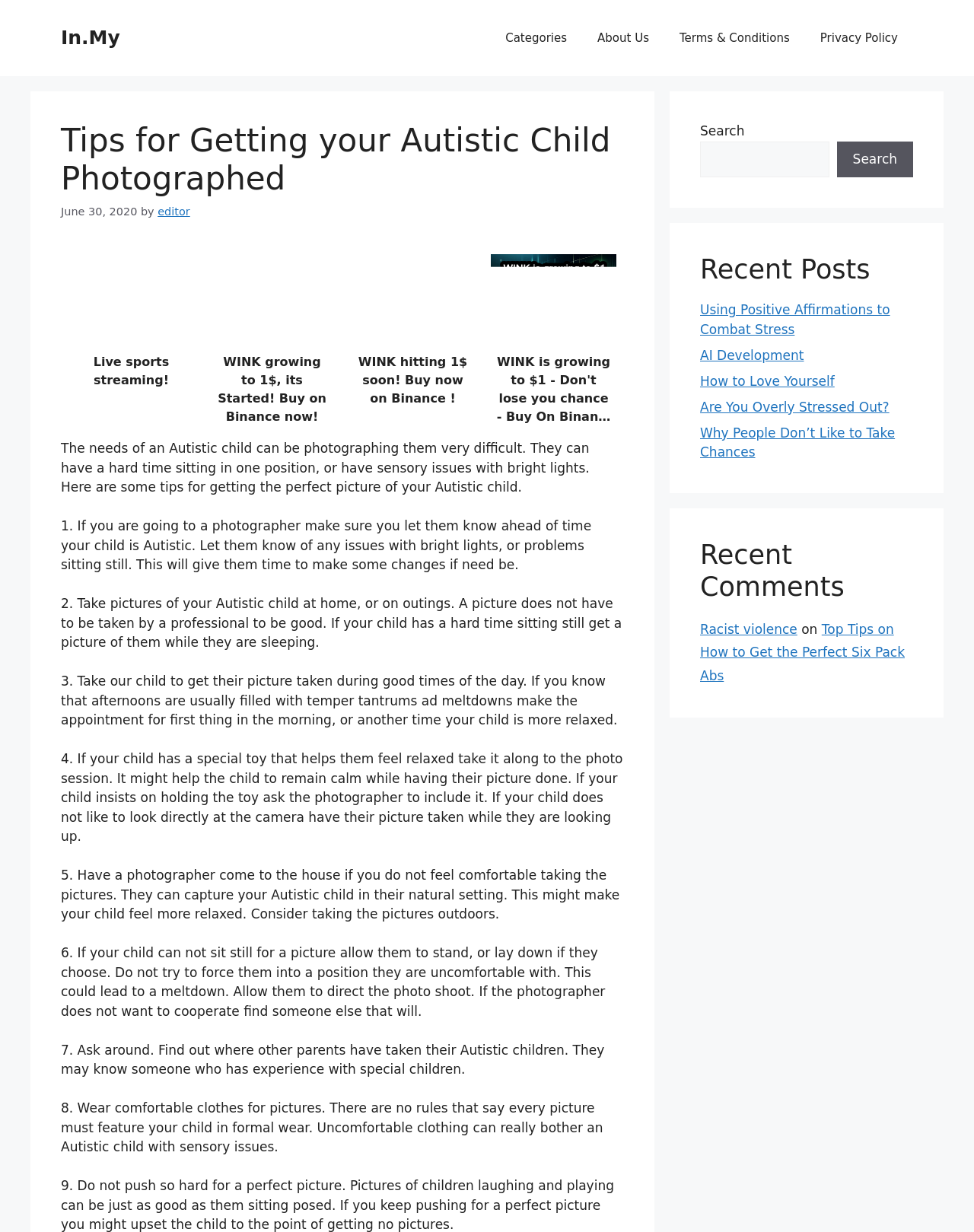Please extract the primary headline from the webpage.

Tips for Getting your Autistic Child Photographed